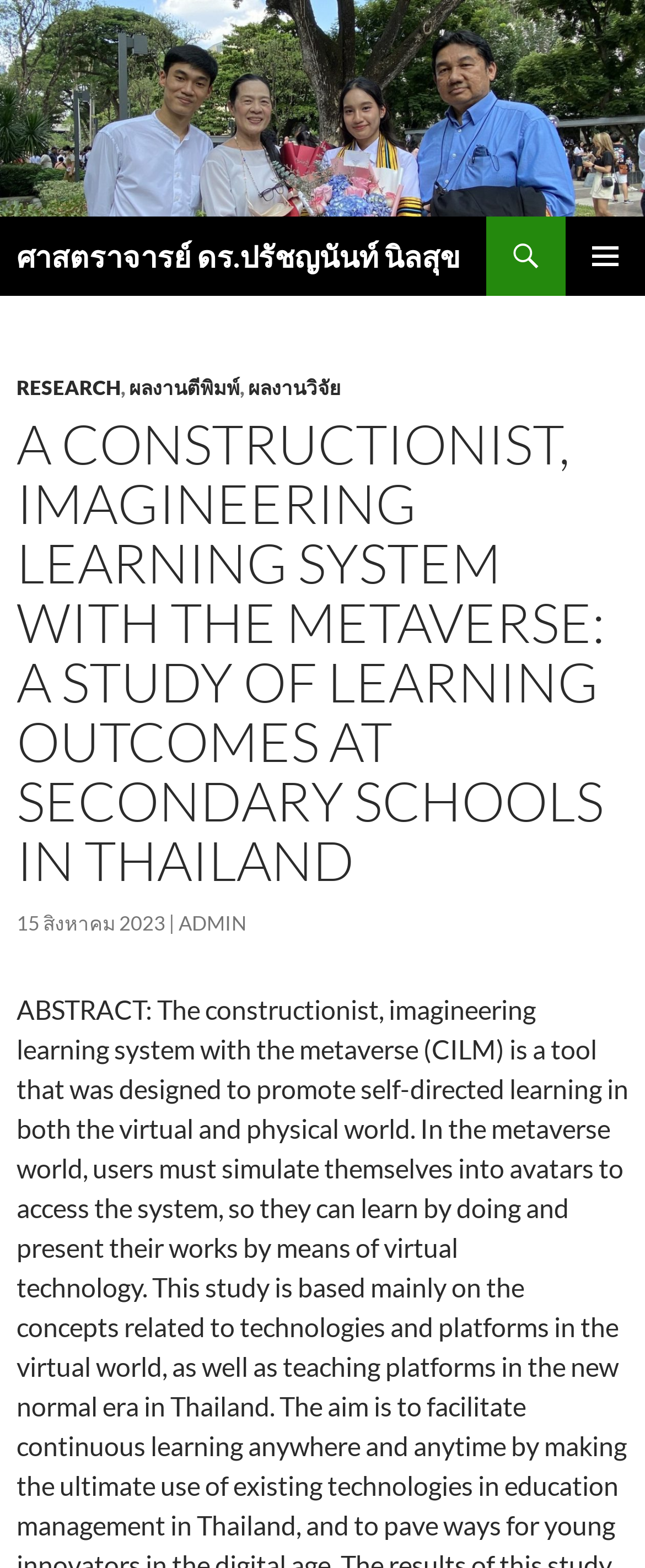What is the purpose of the CILM system?
Using the picture, provide a one-word or short phrase answer.

Promote self-directed learning